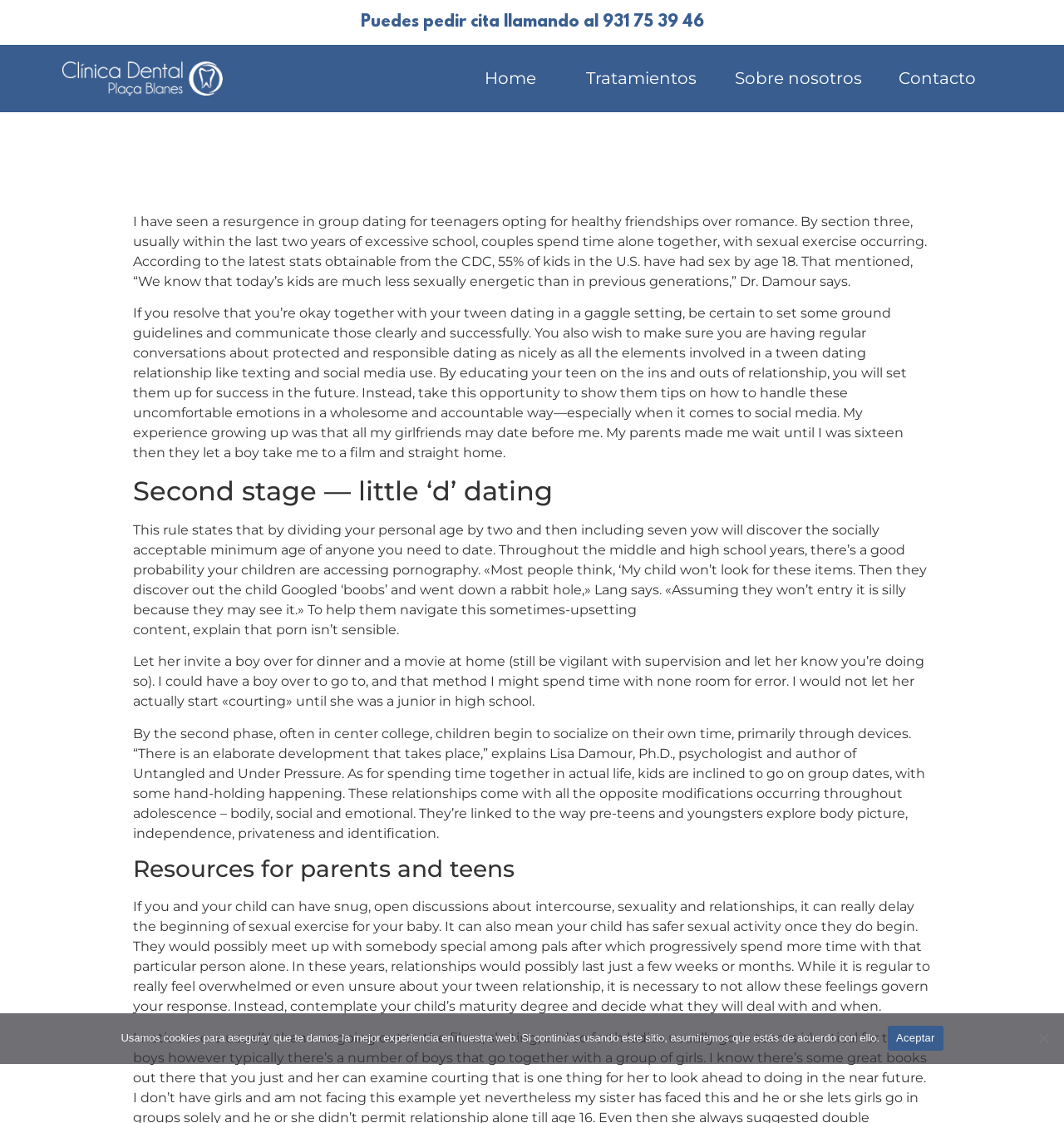Given the webpage screenshot and the description, determine the bounding box coordinates (top-left x, top-left y, bottom-right x, bottom-right y) that define the location of the UI element matching this description: Sobre nosotros

[0.69, 0.061, 0.81, 0.079]